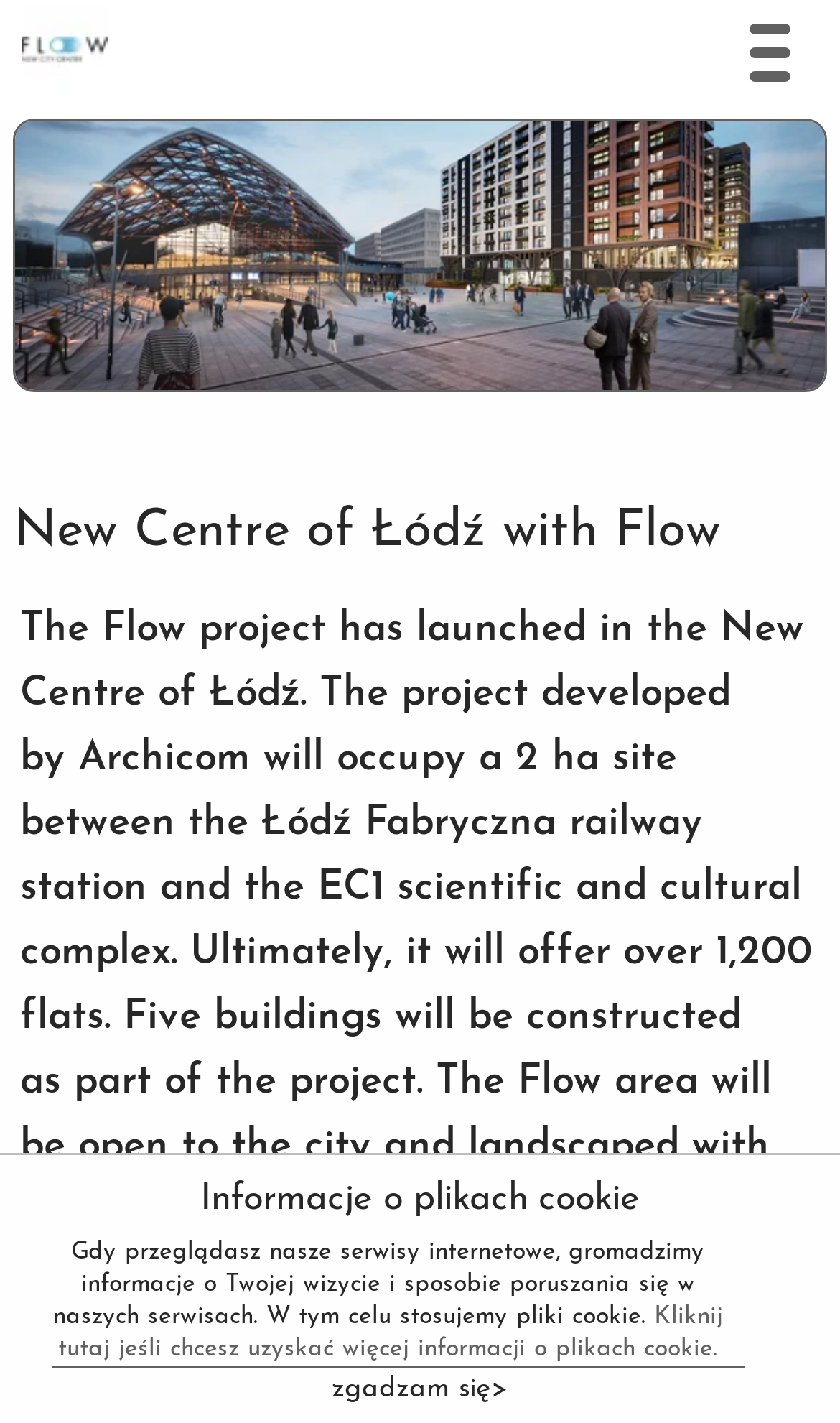What is the name of the project launched in the New Centre of Łódź?
Answer the question with a detailed and thorough explanation.

The question asks about the name of the project launched in the New Centre of Łódź. From the StaticText element with the text 'The Flow project has launched in the New Centre of Łódź...', we can infer that the name of the project is 'The Flow project'.